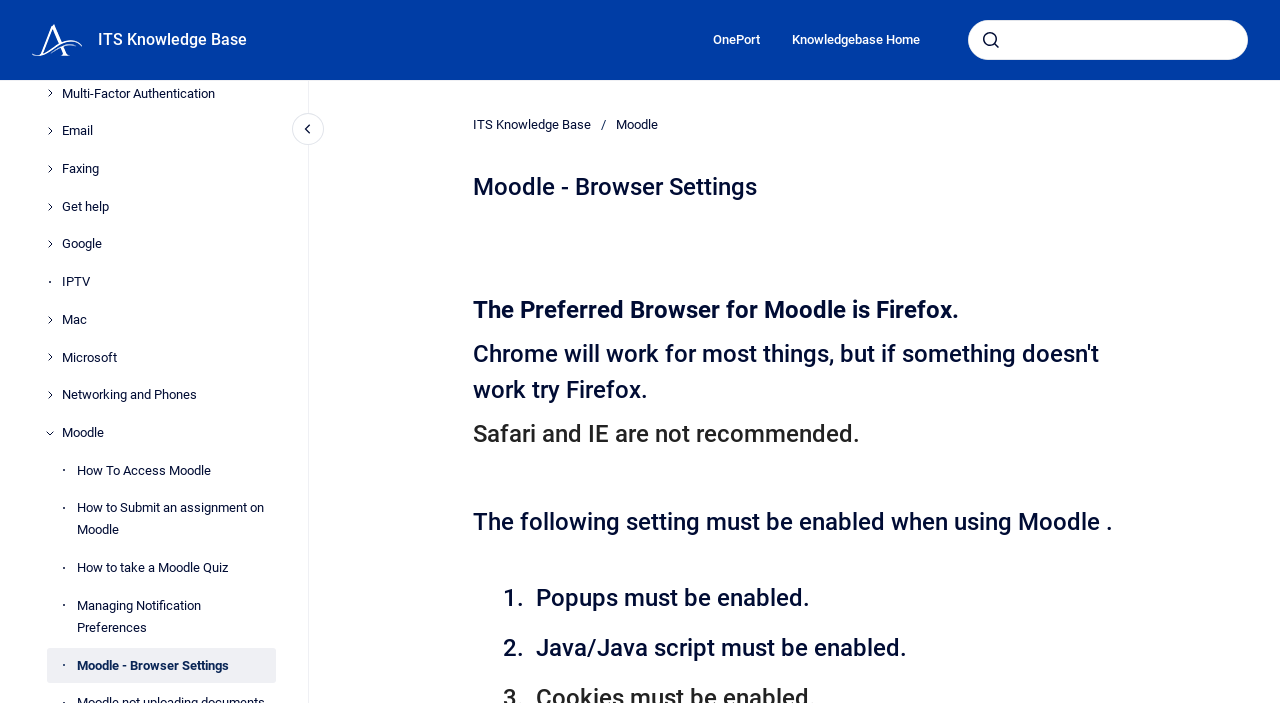Please identify the coordinates of the bounding box that should be clicked to fulfill this instruction: "Go to homepage".

[0.025, 0.034, 0.064, 0.08]